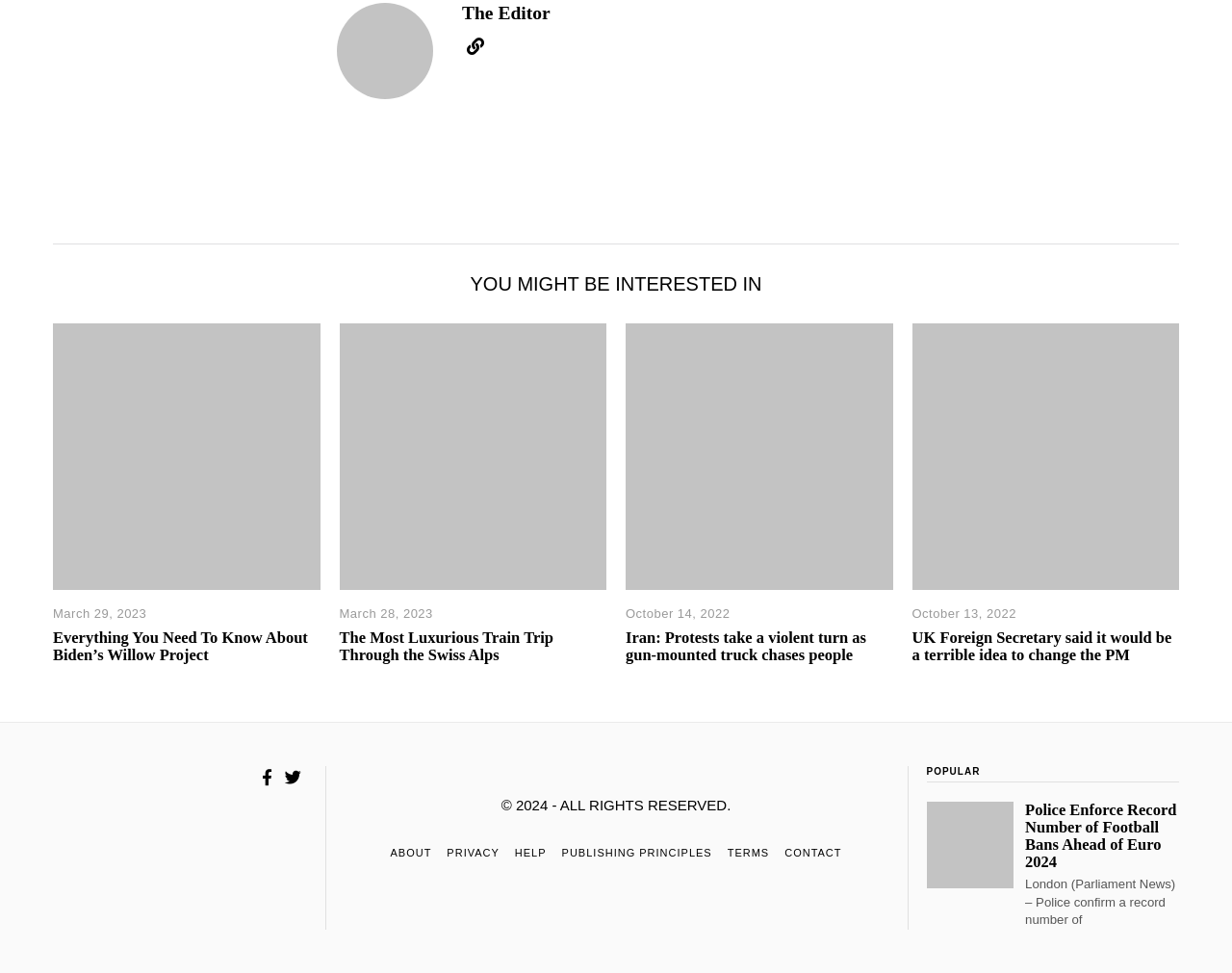Find the bounding box coordinates for the HTML element specified by: "Help".

[0.418, 0.869, 0.443, 0.885]